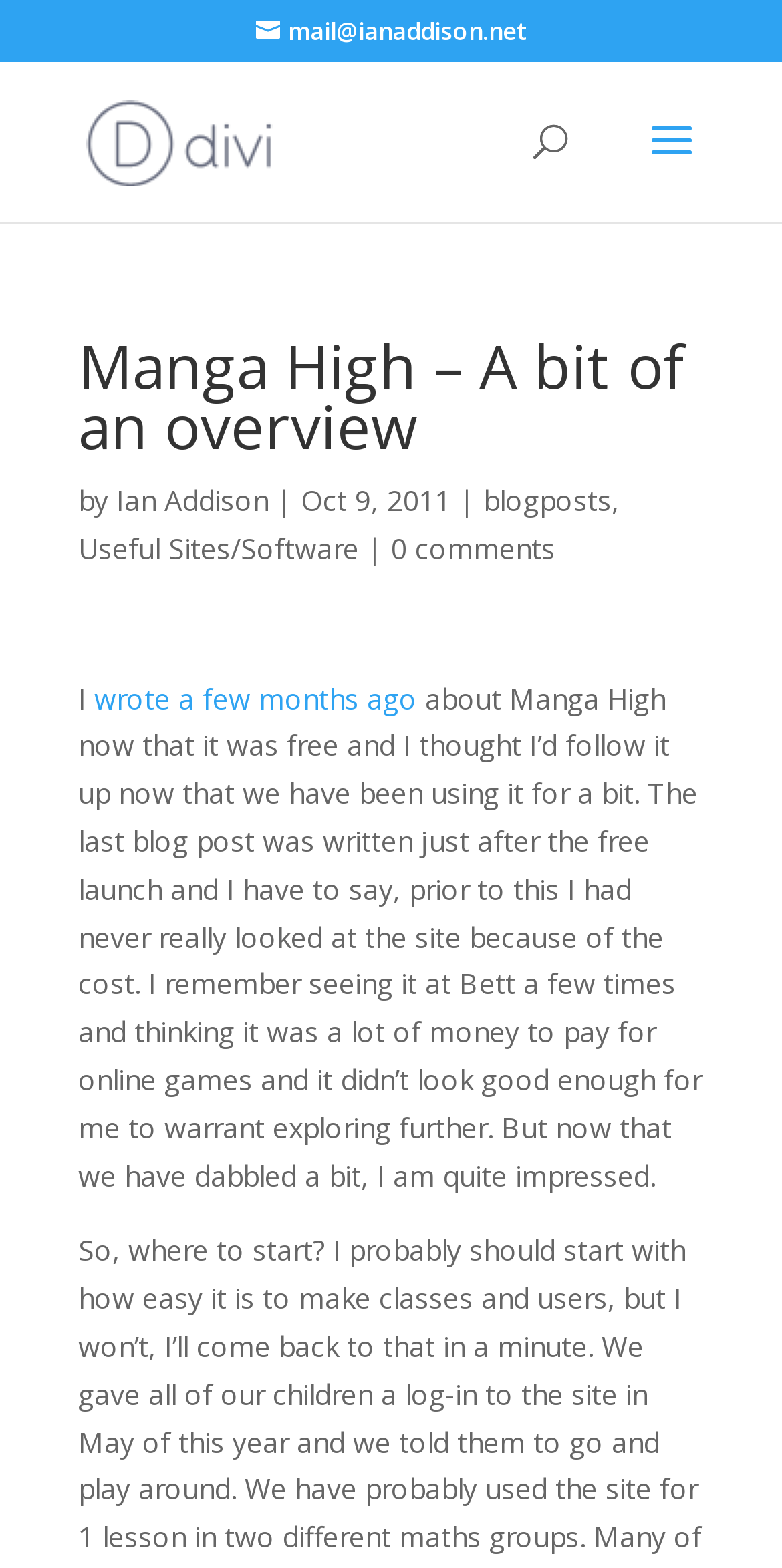What is the date of the blog post?
Please use the image to provide an in-depth answer to the question.

The date of the blog post can be found in the text 'Oct 9, 2011' which is located below the heading 'Manga High – A bit of an overview' and next to the text 'by'.